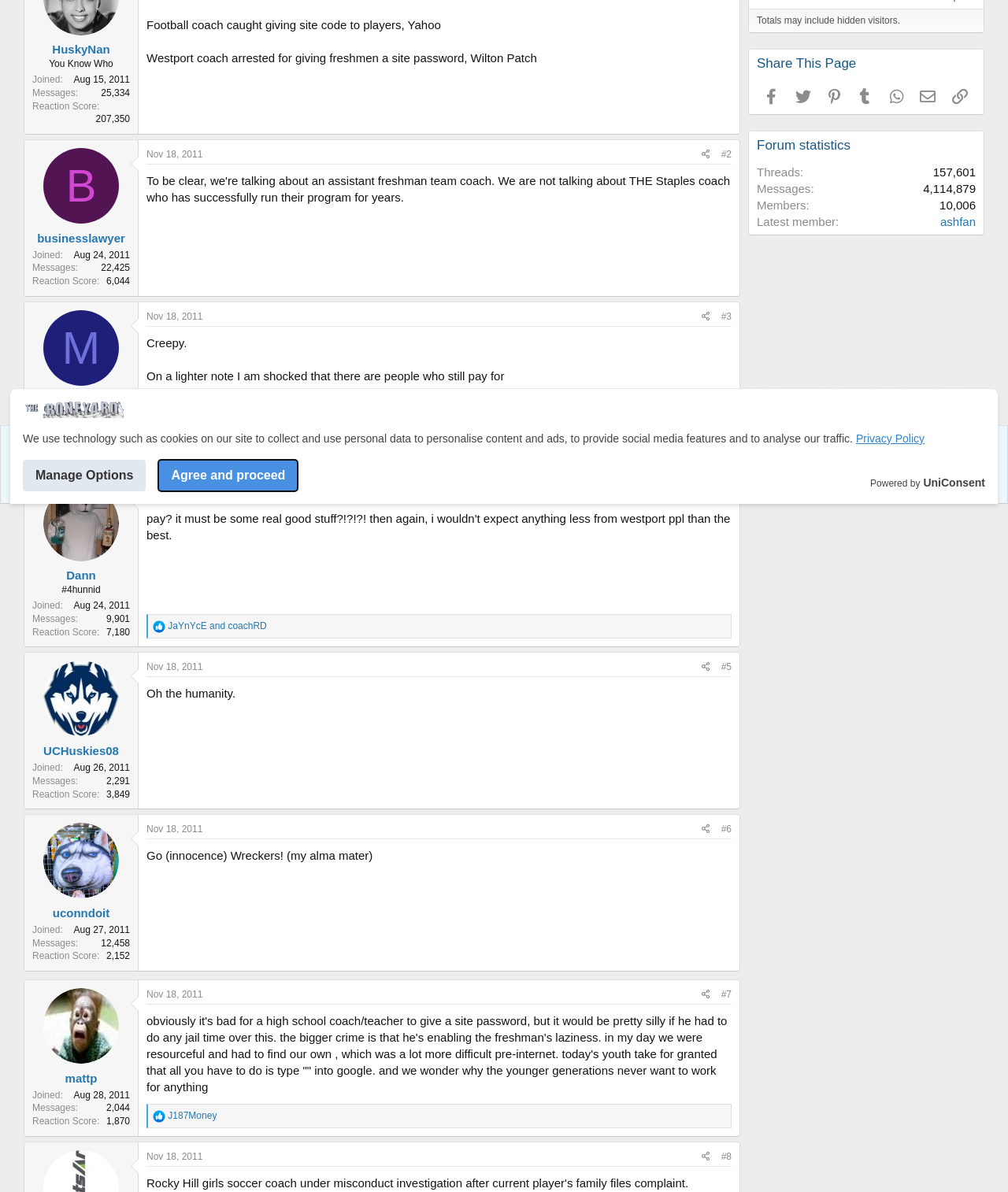Identify and provide the bounding box coordinates of the UI element described: "M". The coordinates should be formatted as [left, top, right, bottom], with each number being a float between 0 and 1.

[0.043, 0.26, 0.118, 0.324]